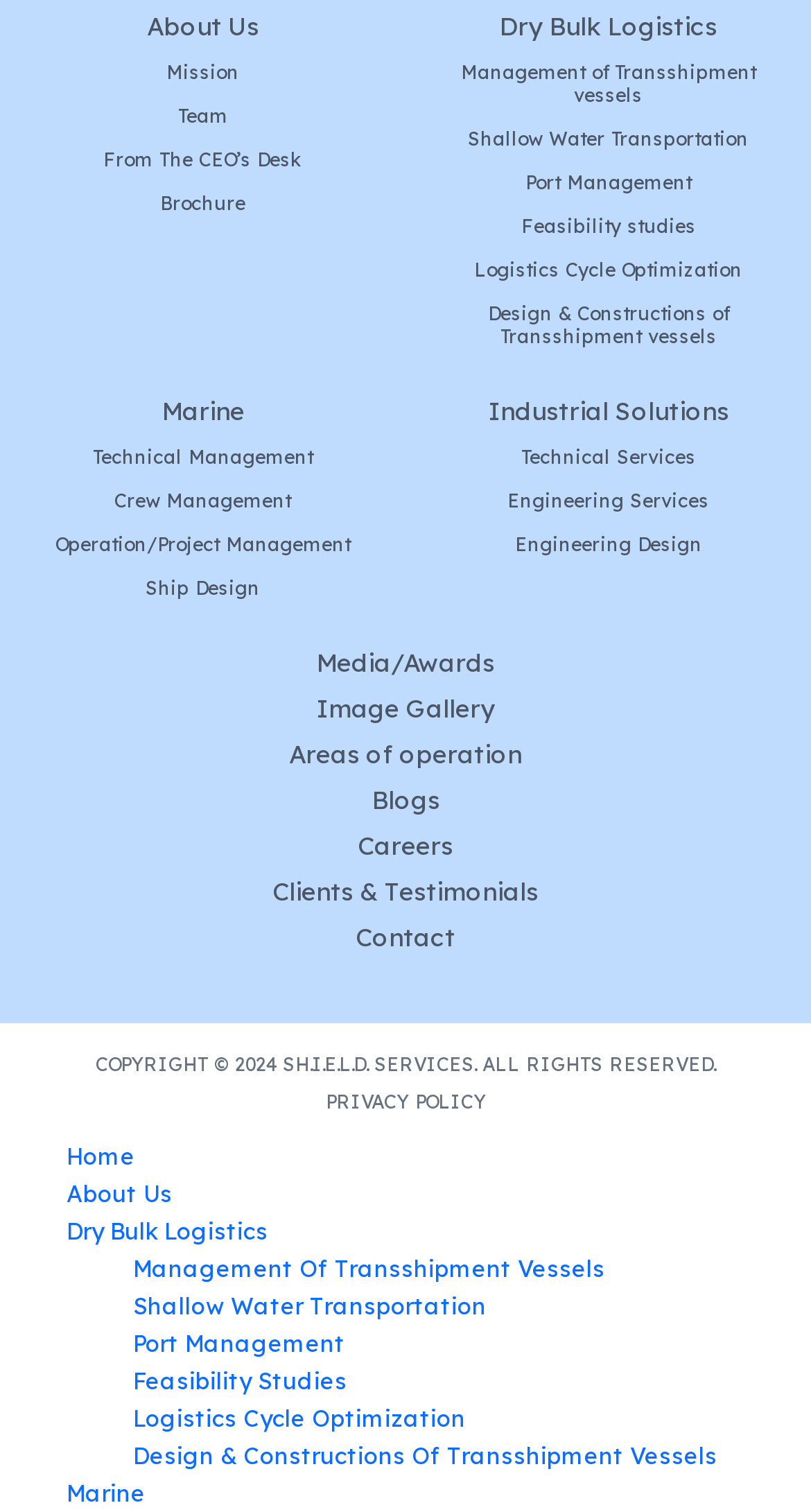How many sections are there in the main content area?
Refer to the image and provide a one-word or short phrase answer.

2